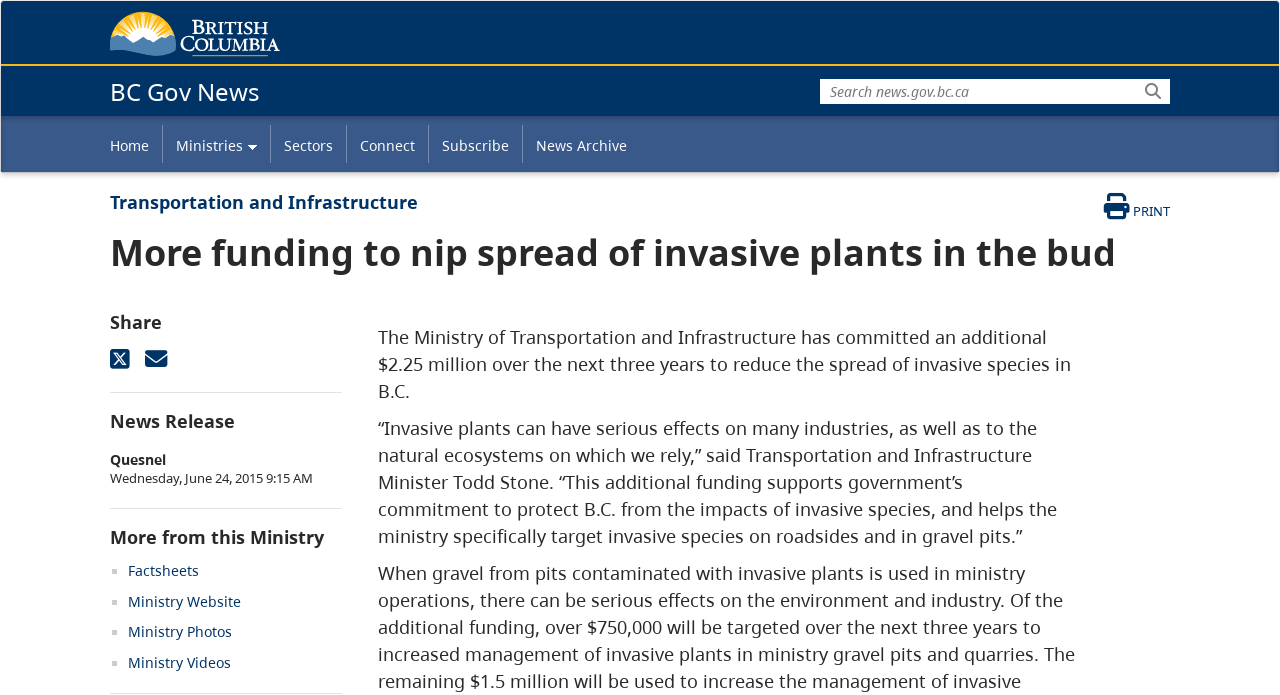Please specify the bounding box coordinates of the clickable region necessary for completing the following instruction: "Share on X". The coordinates must consist of four float numbers between 0 and 1, i.e., [left, top, right, bottom].

[0.086, 0.501, 0.102, 0.53]